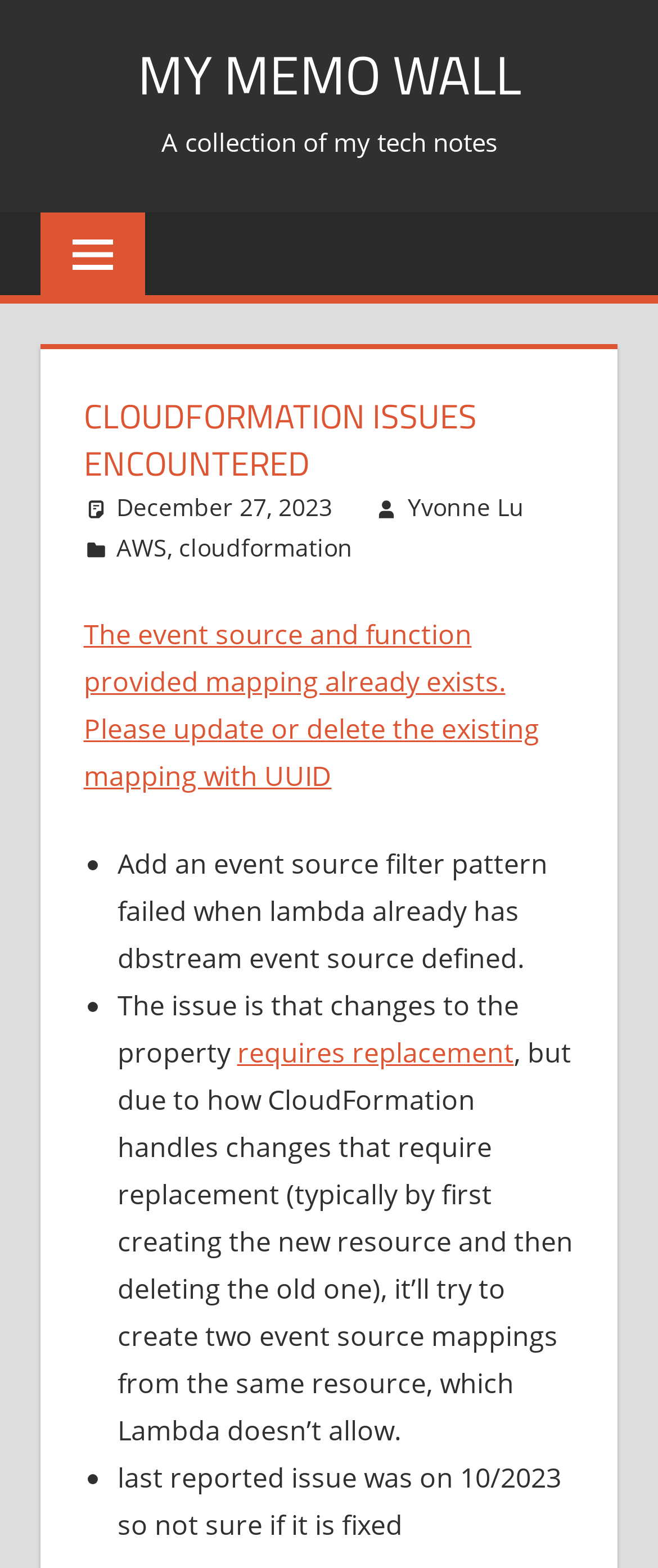How many issues are listed on this webpage?
From the image, respond using a single word or phrase.

3